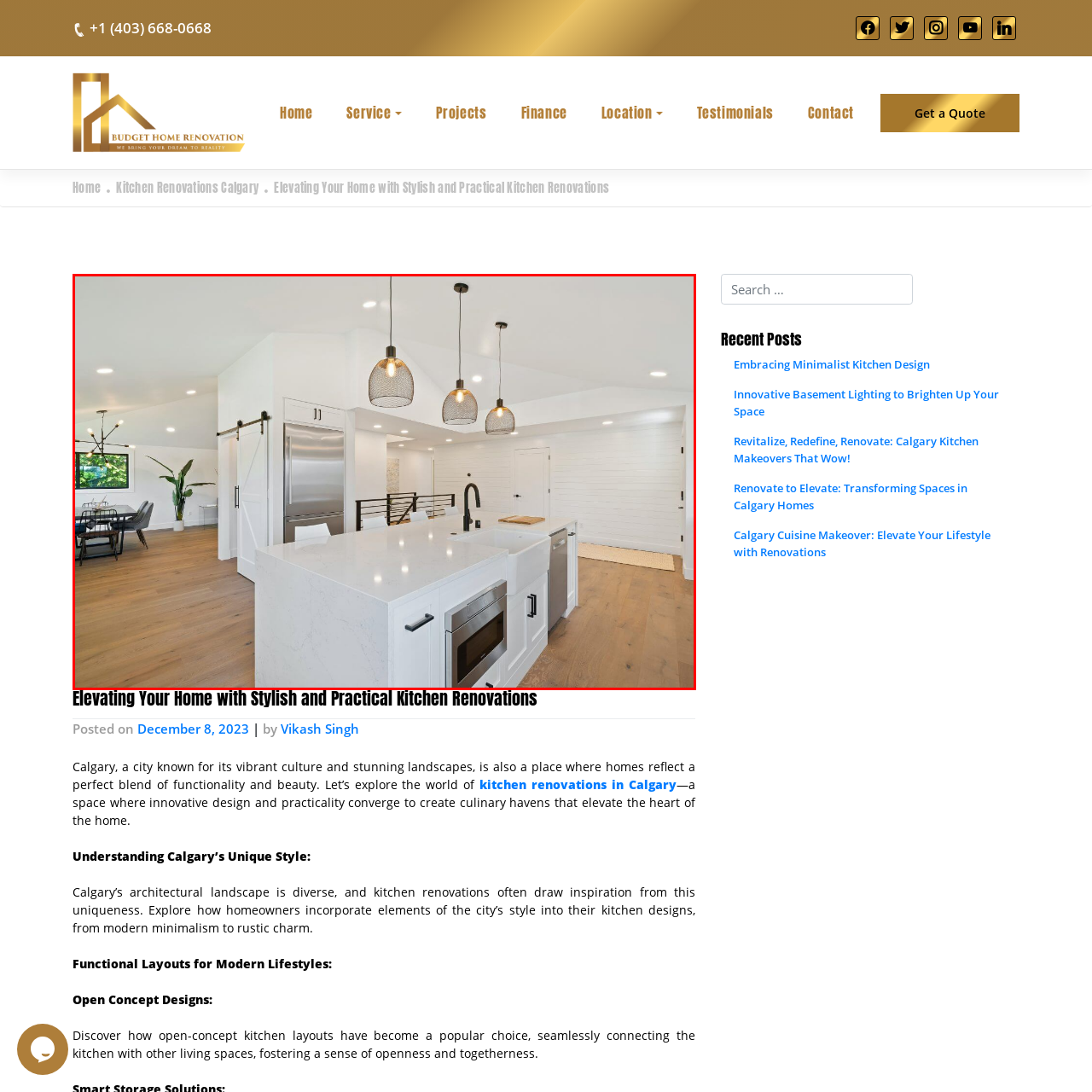Provide an in-depth description of the scene highlighted by the red boundary in the image.

This stunning kitchen renovation showcases a blend of modern design and practical functionality, perfectly capturing the essence of contemporary living. The spacious layout features a sleek kitchen island with rich white cabinetry and a pristine countertop, which serves as a focal point for both cooking and socializing. Hanging pendant lights add a touch of elegance, illuminating the space while enhancing its aesthetic appeal. 

Adjacent to the kitchen, a dining area invites gatherings, flooded with natural light from the nearby windows and enhanced by indoor plants that add a refreshing touch. The warm wooden flooring contrasts beautifully with the crisp white walls and cabinetry, ensuring a cozy yet stylish atmosphere. This image exemplifies how thoughtful renovations can elevate both the form and function of a home, creating a culinary haven that seamlessly integrates into the lifestyle of its occupants.